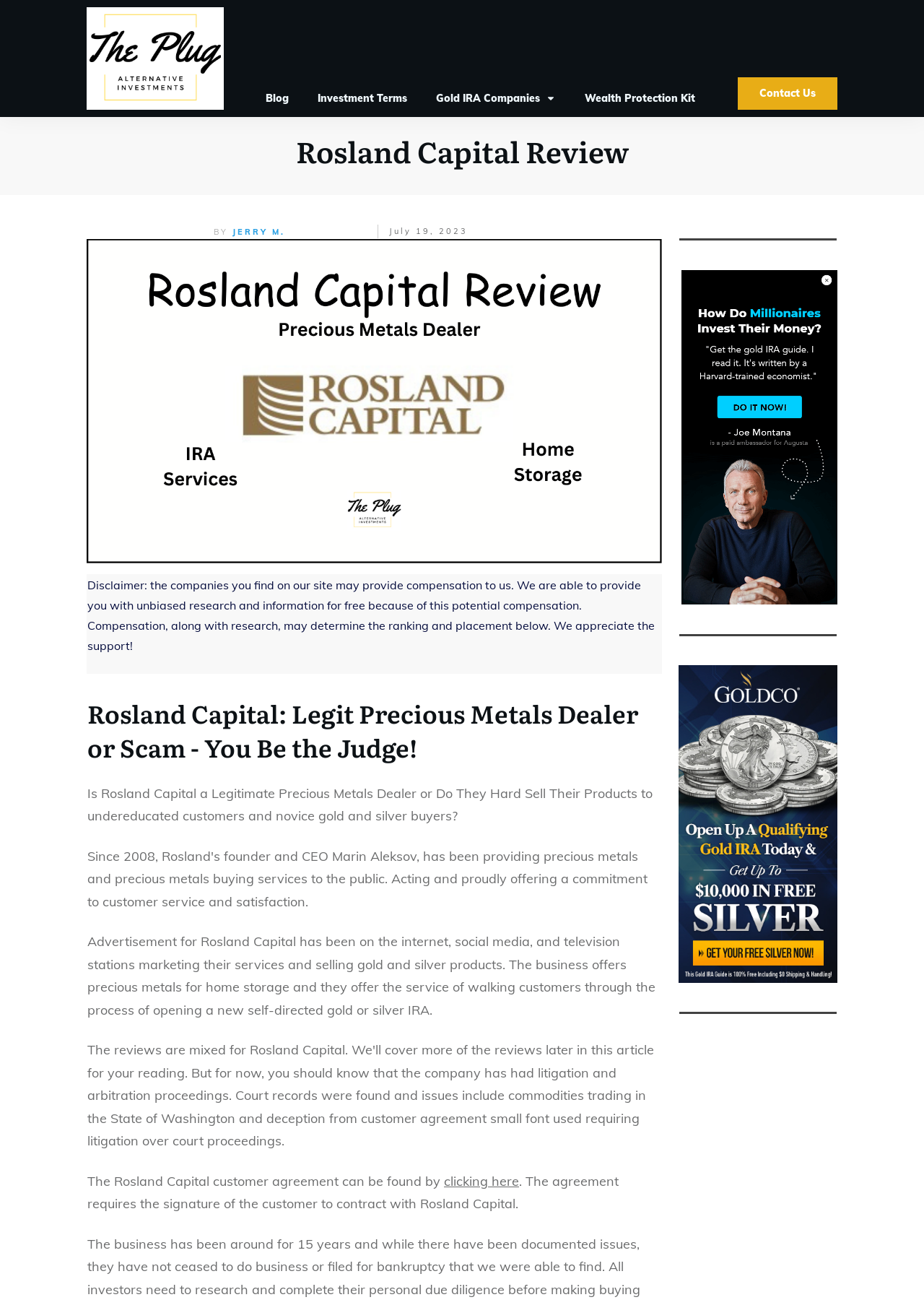What is the purpose of the 'Wealth Protection Kit' link?
Based on the image, give a concise answer in the form of a single word or short phrase.

To provide wealth protection information